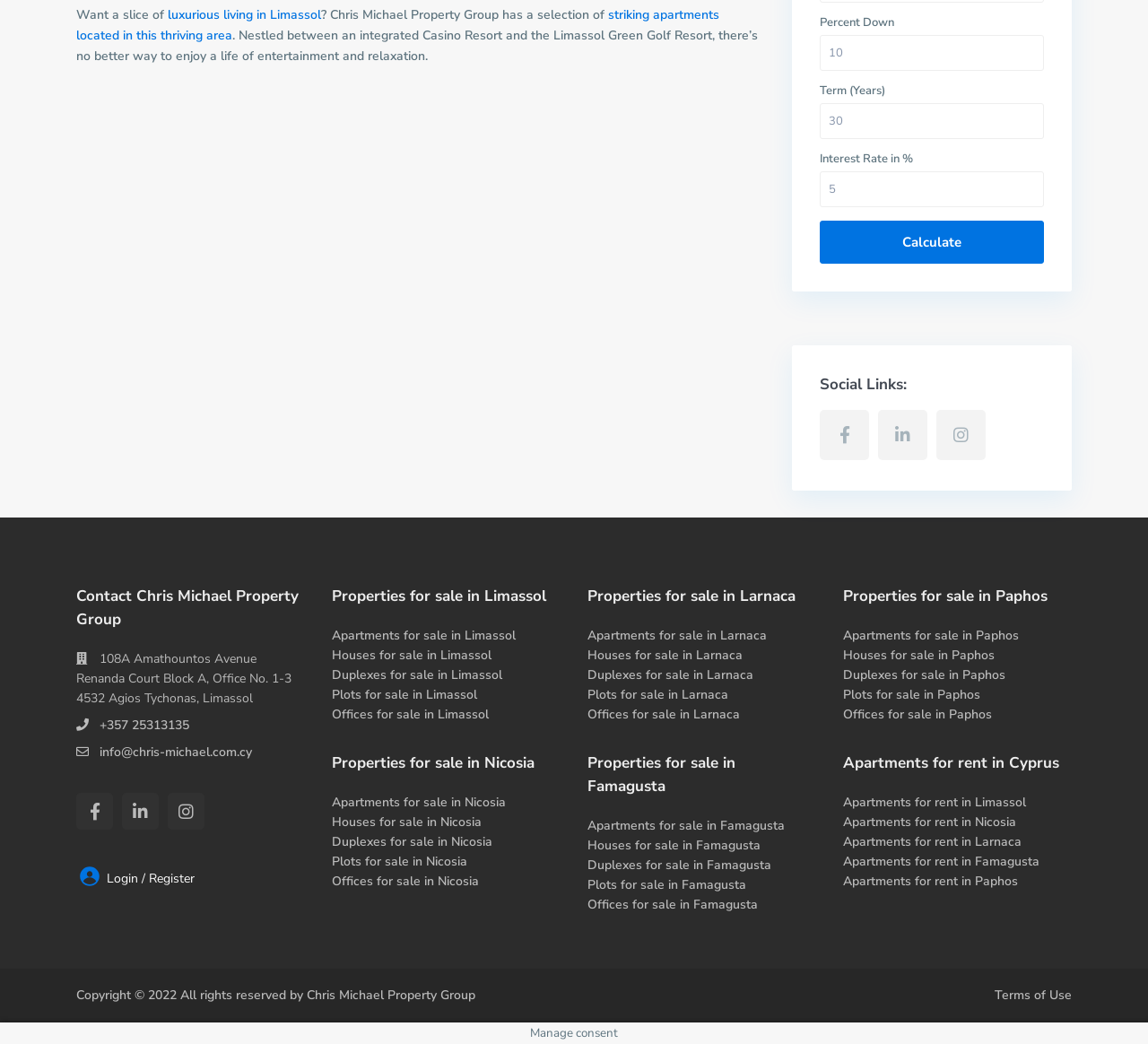Reply to the question with a single word or phrase:
How many social links are available?

3